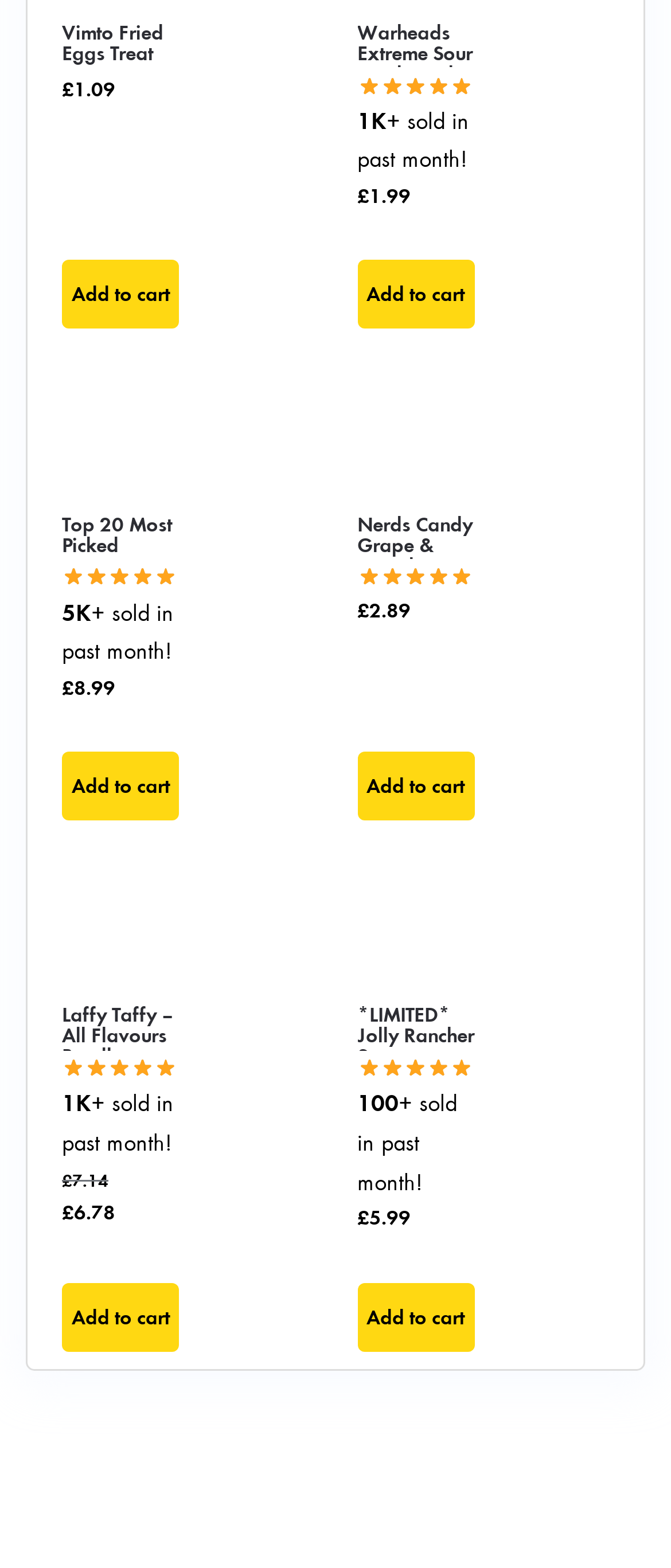Provide your answer to the question using just one word or phrase: What is the original price of Laffy Taffy Rope Candy?

£7.14